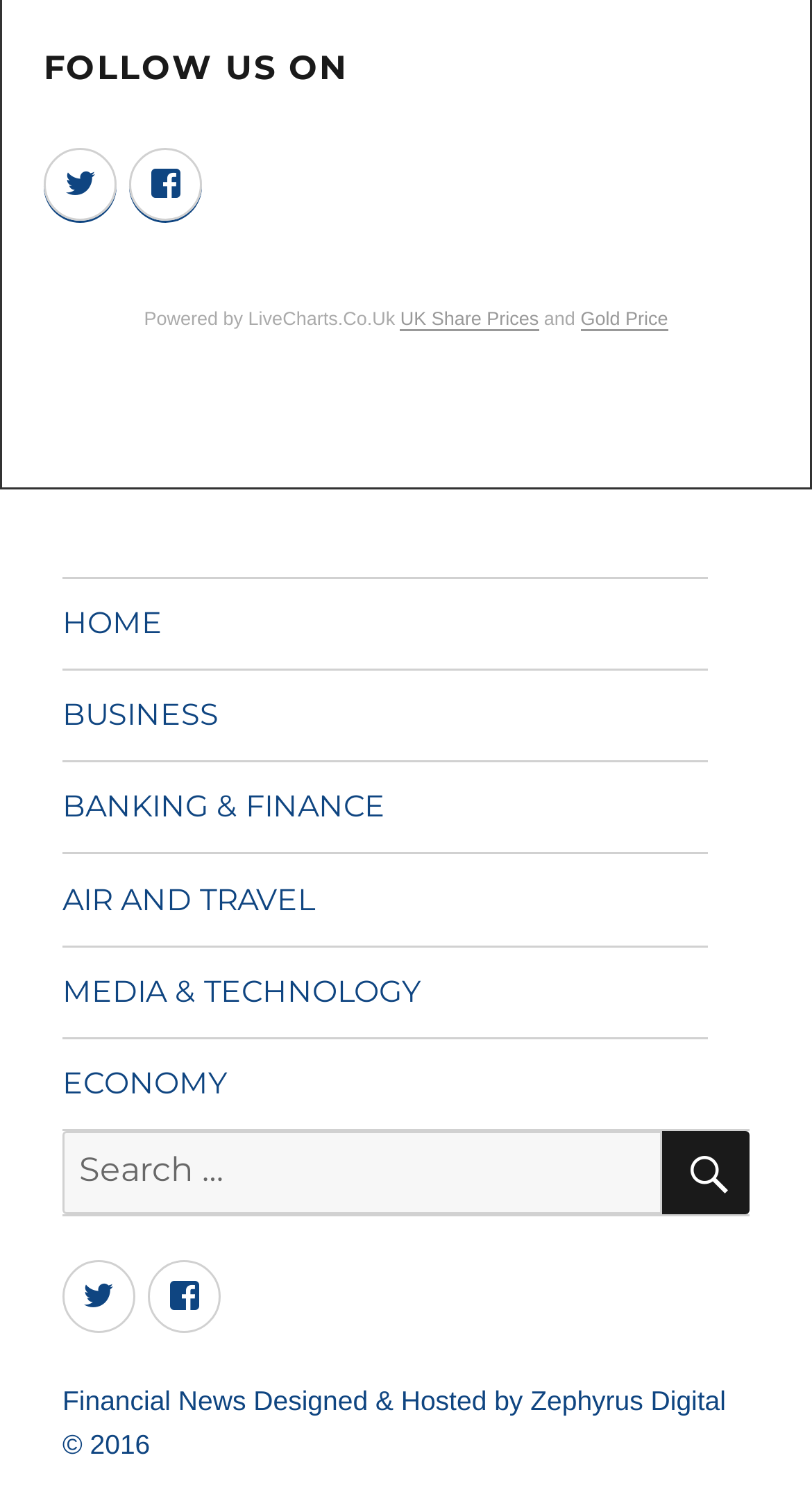How many social media links are in the sidebar?
Answer the question with detailed information derived from the image.

I counted the number of social media links in the sidebar navigation menu, which are Twitter and Facebook, so there are 2 social media links.